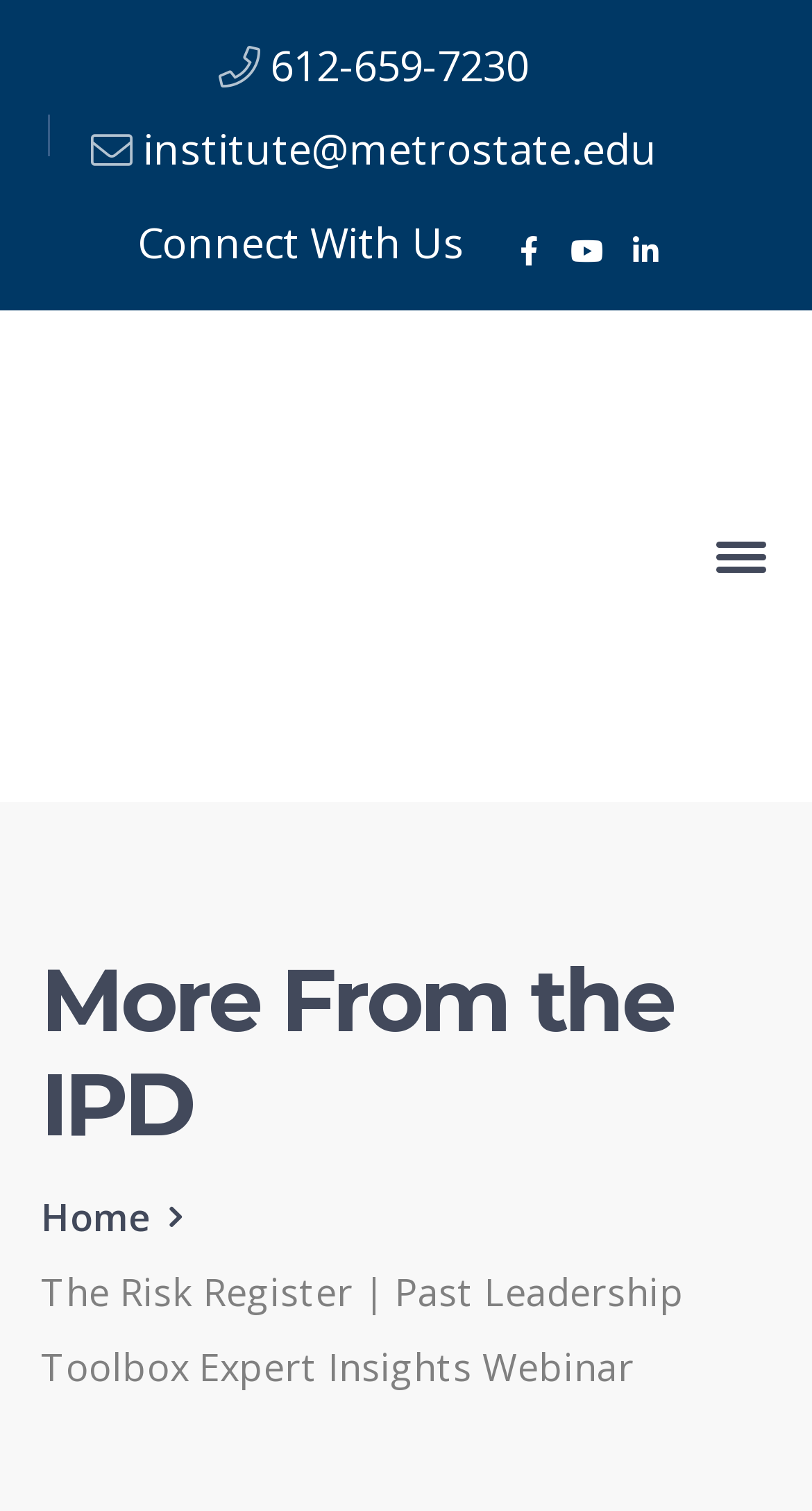What is the email address to contact?
Based on the image content, provide your answer in one word or a short phrase.

institute@metrostate.edu